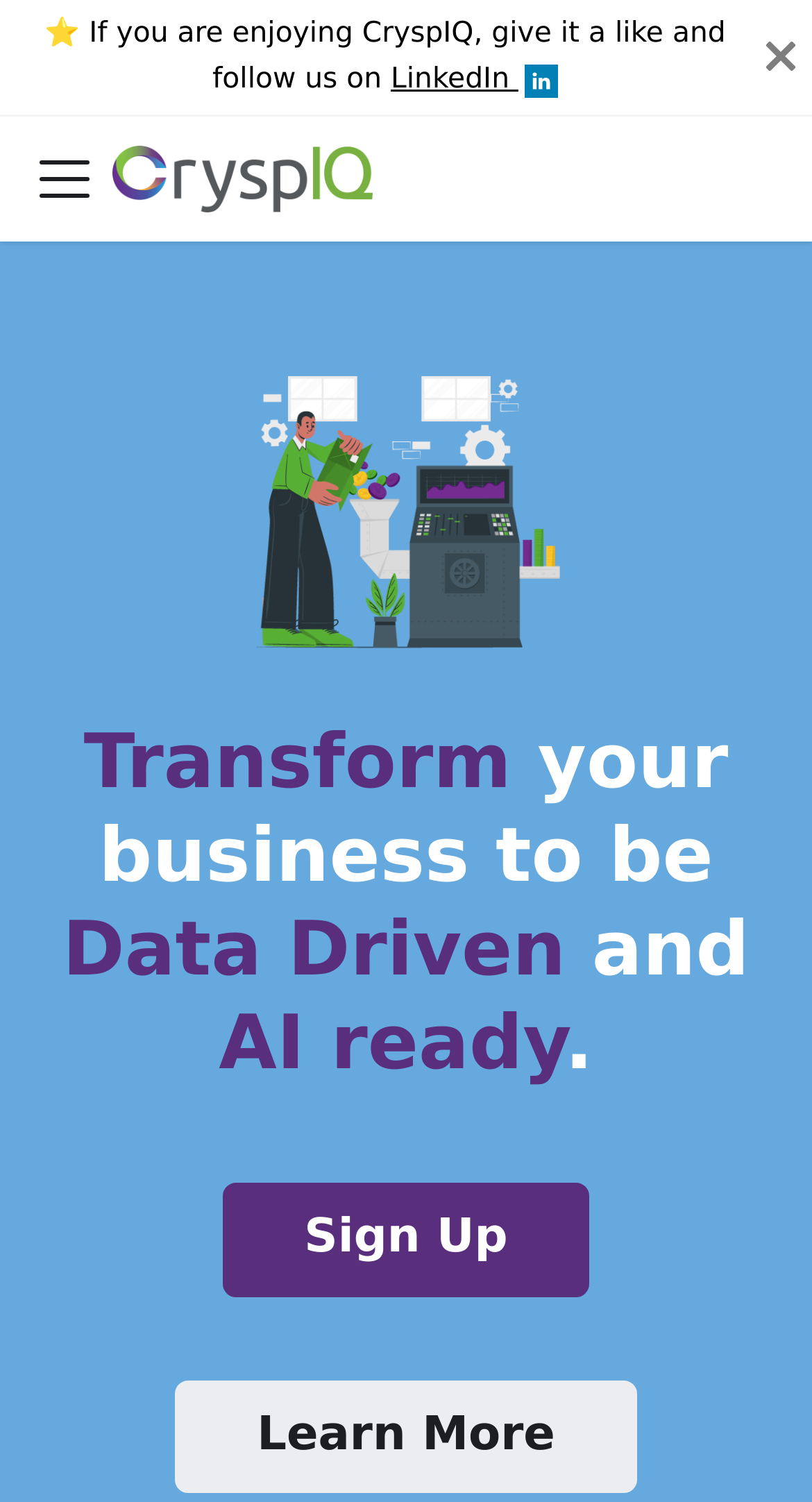Locate and provide the bounding box coordinates for the HTML element that matches this description: "aria-label="Toggle navigation bar"".

[0.041, 0.098, 0.118, 0.14]